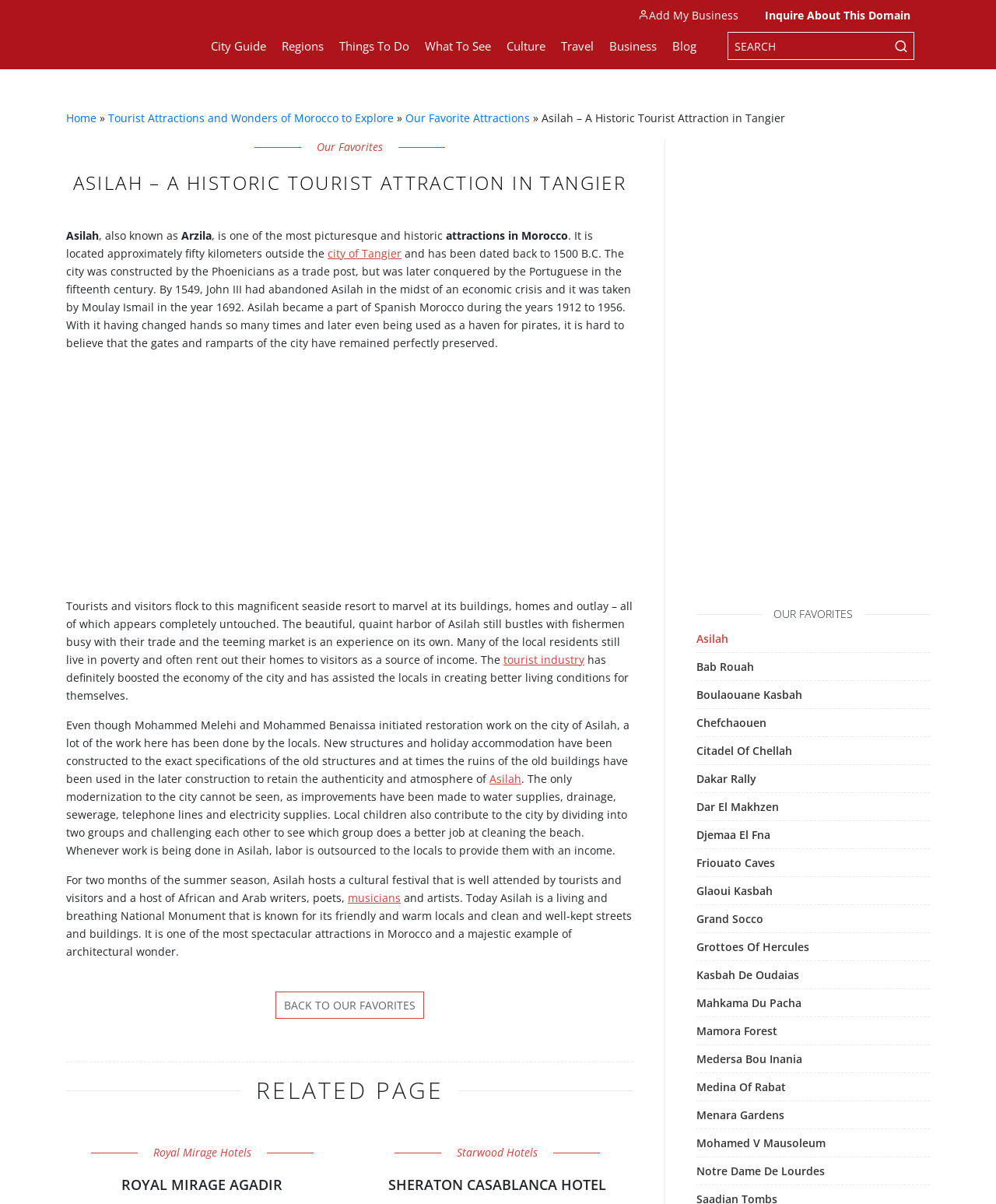Highlight the bounding box of the UI element that corresponds to this description: "City Guide".

[0.212, 0.032, 0.267, 0.045]